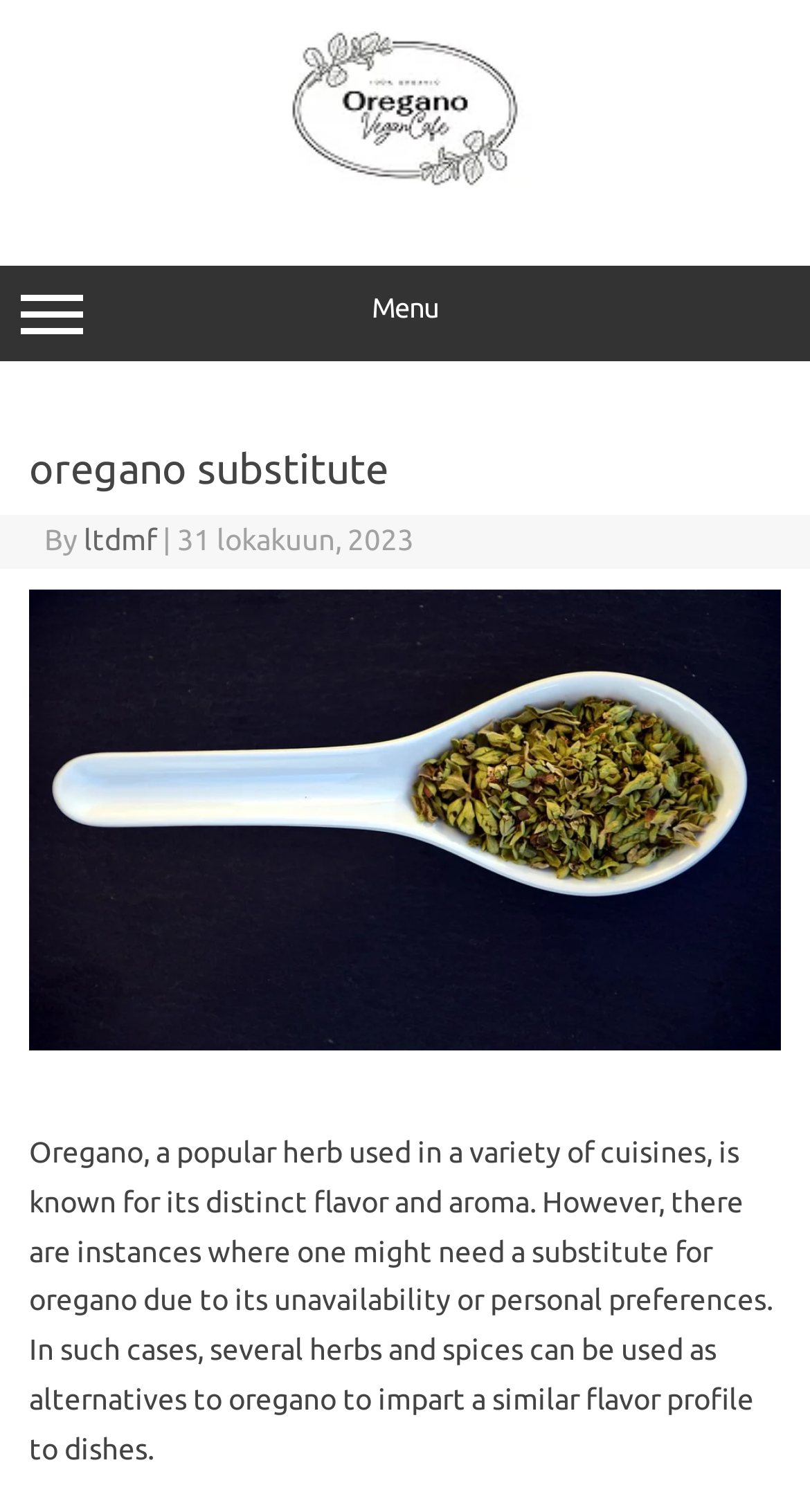Refer to the image and answer the question with as much detail as possible: What is the author of the article?

The author of the article can be found in the header section of the webpage, where it says 'By ltdmf'. This information is provided to give credit to the person who wrote the article.